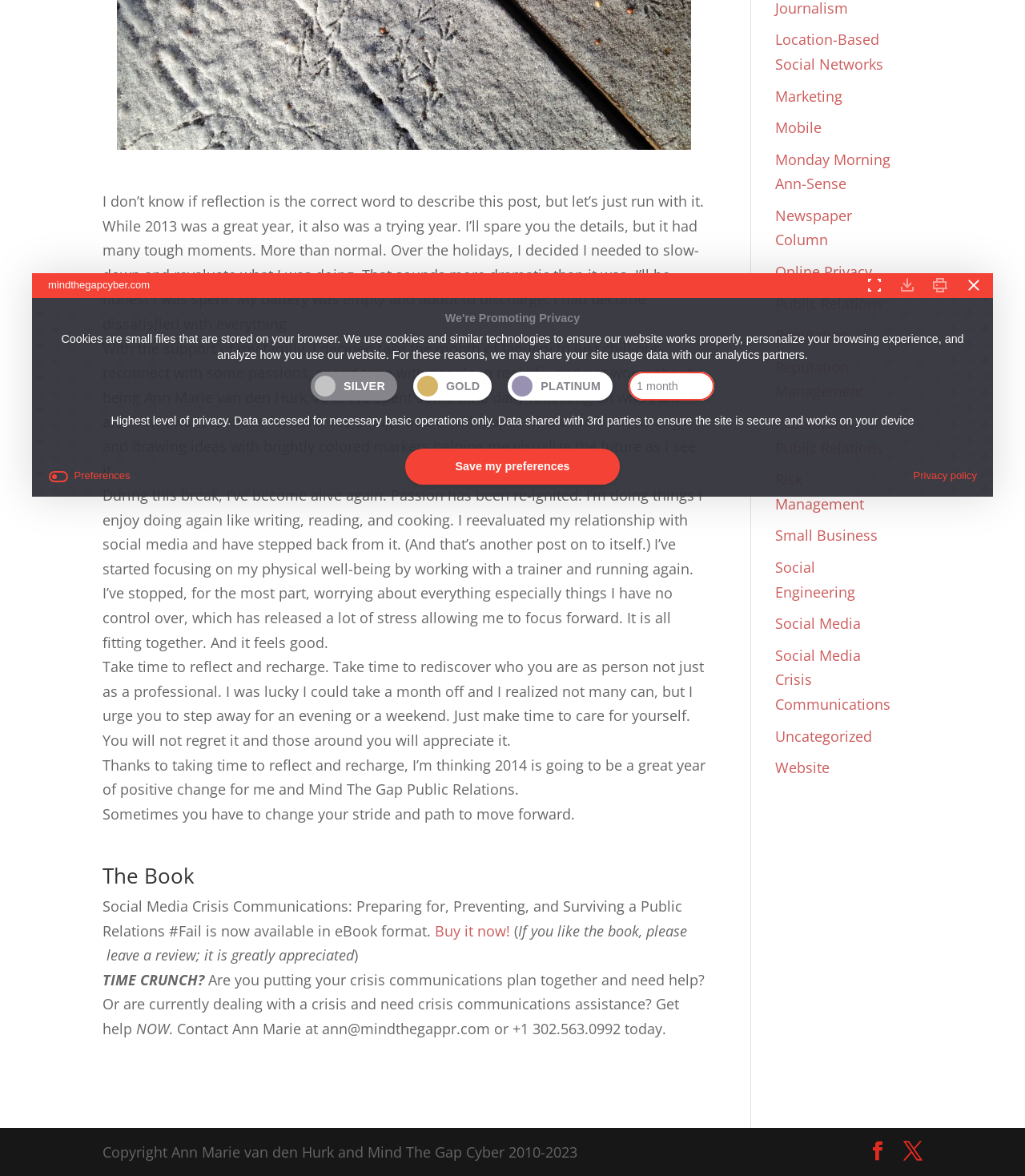Using floating point numbers between 0 and 1, provide the bounding box coordinates in the format (top-left x, top-left y, bottom-right x, bottom-right y). Locate the UI element described here: Buy it now!

[0.424, 0.783, 0.498, 0.799]